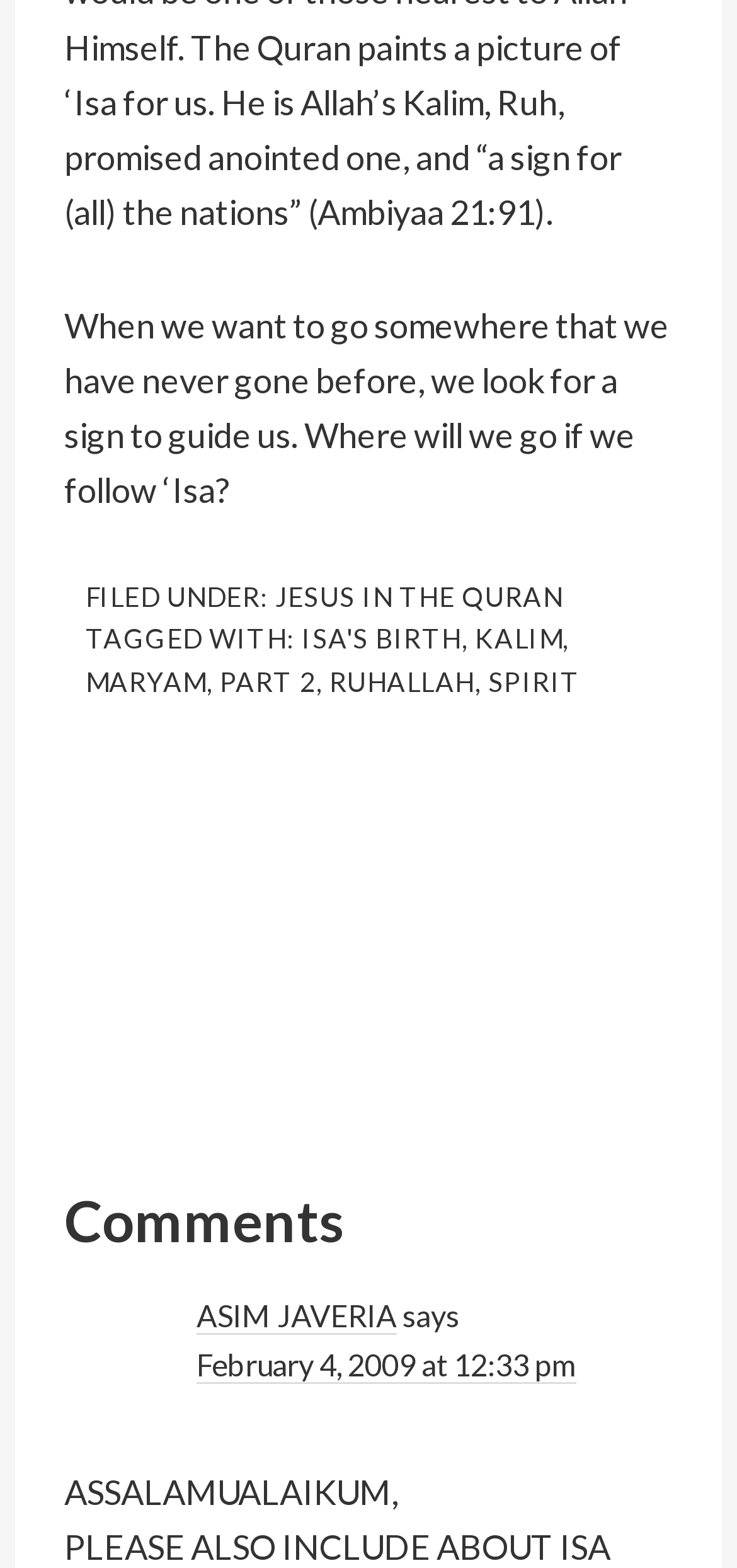Pinpoint the bounding box coordinates for the area that should be clicked to perform the following instruction: "Click on 'ISA'S BIRTH'".

[0.41, 0.397, 0.626, 0.418]